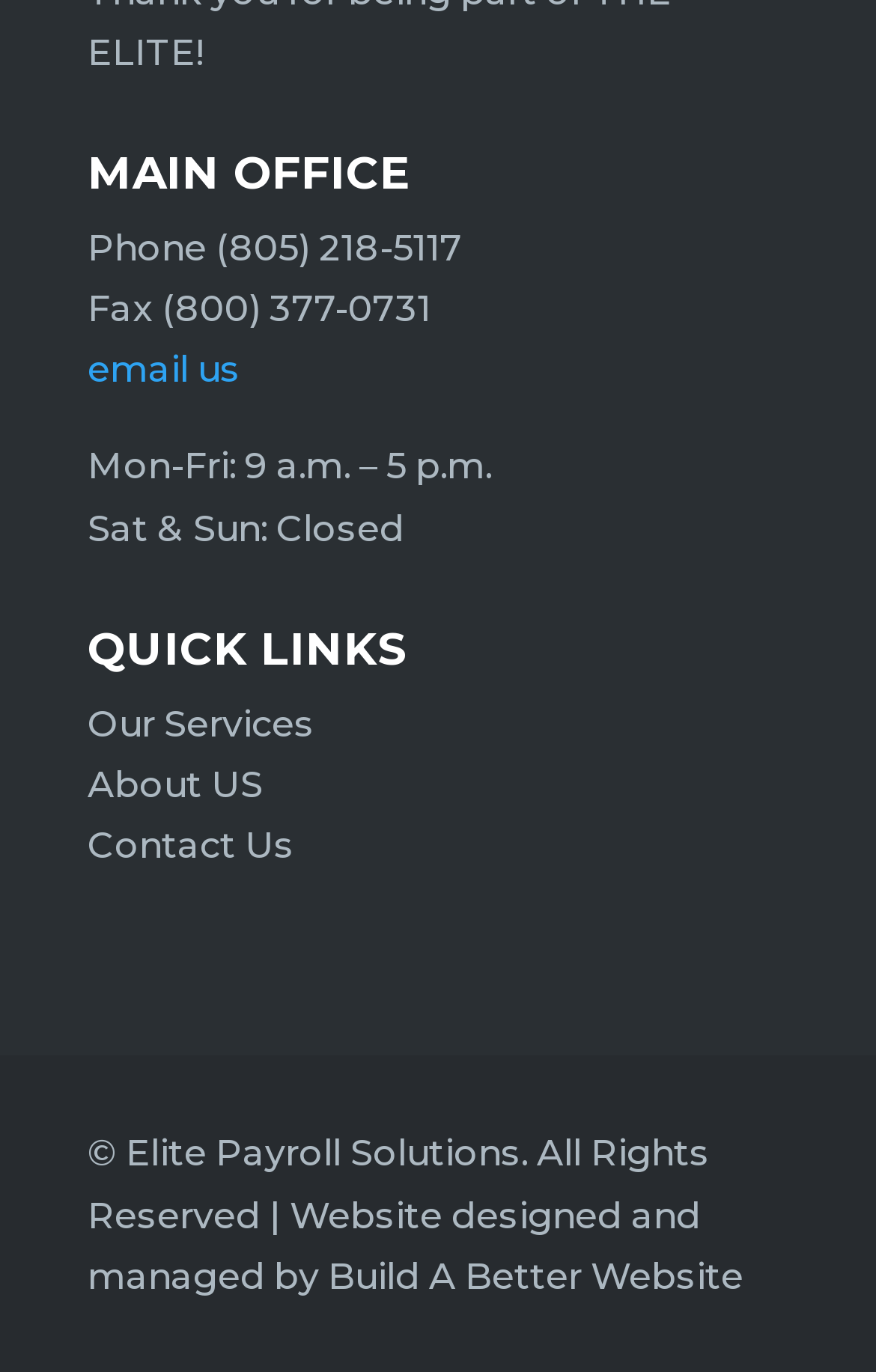Who designed and managed the website?
Look at the image and respond with a single word or a short phrase.

Build A Better Website